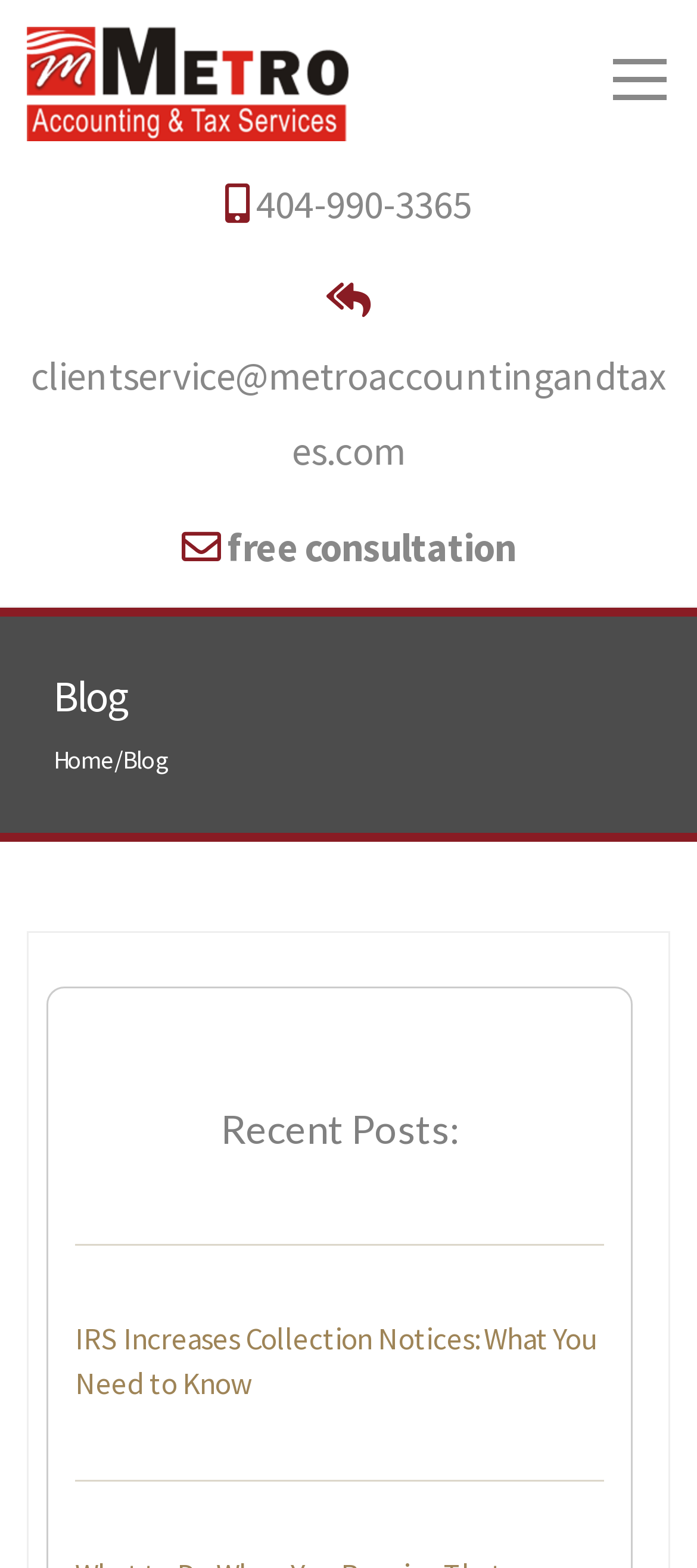Refer to the image and provide a thorough answer to this question:
What is the name of the company?

I found the company name by looking at the link element with the text 'CPA, Accountant - Atlanta | Home Page | Metro Accounting & Tax Services' which is located at the top of the page, indicating it's the company name.